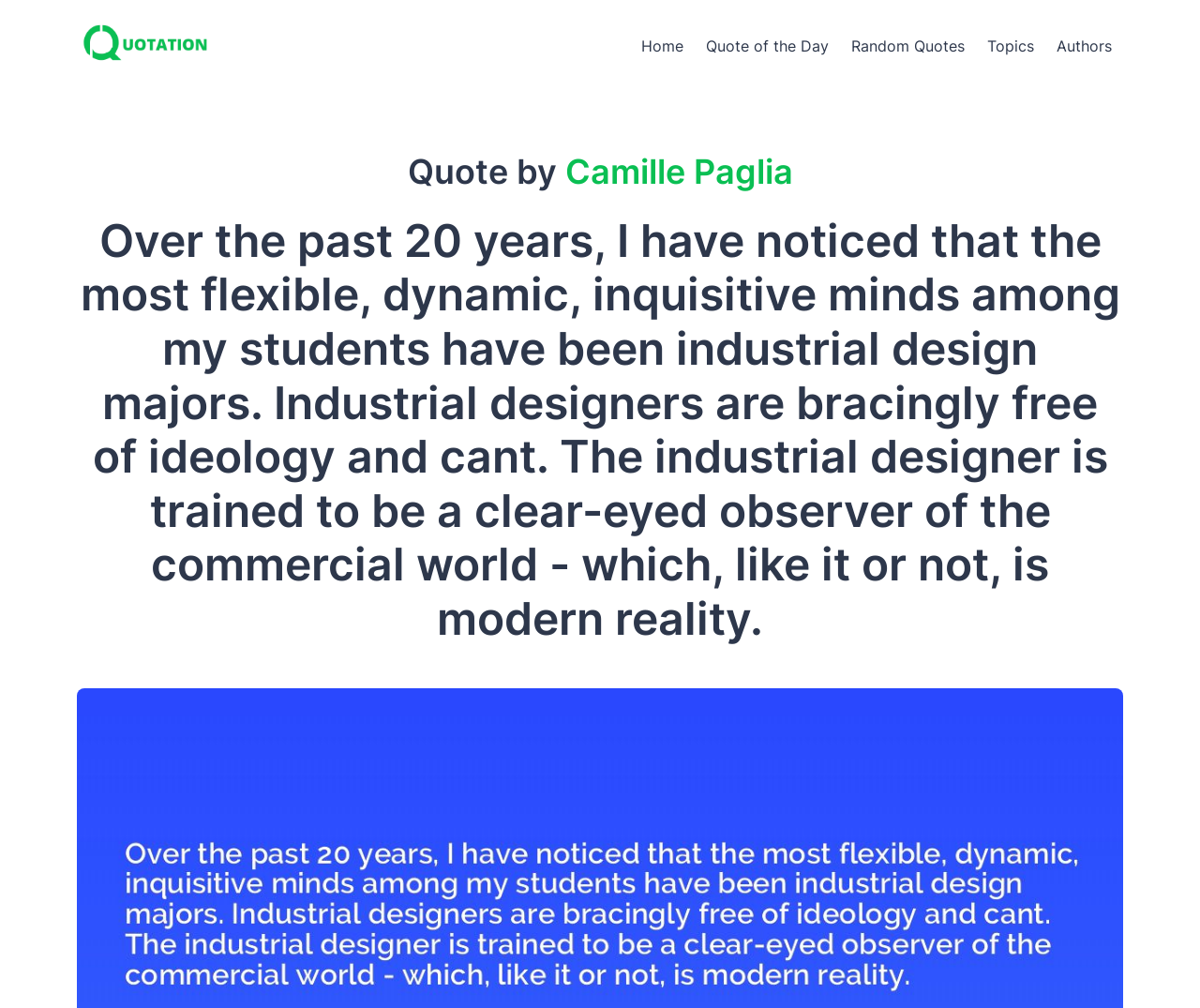Answer succinctly with a single word or phrase:
What is the logo of the website?

Quotation.io Logo